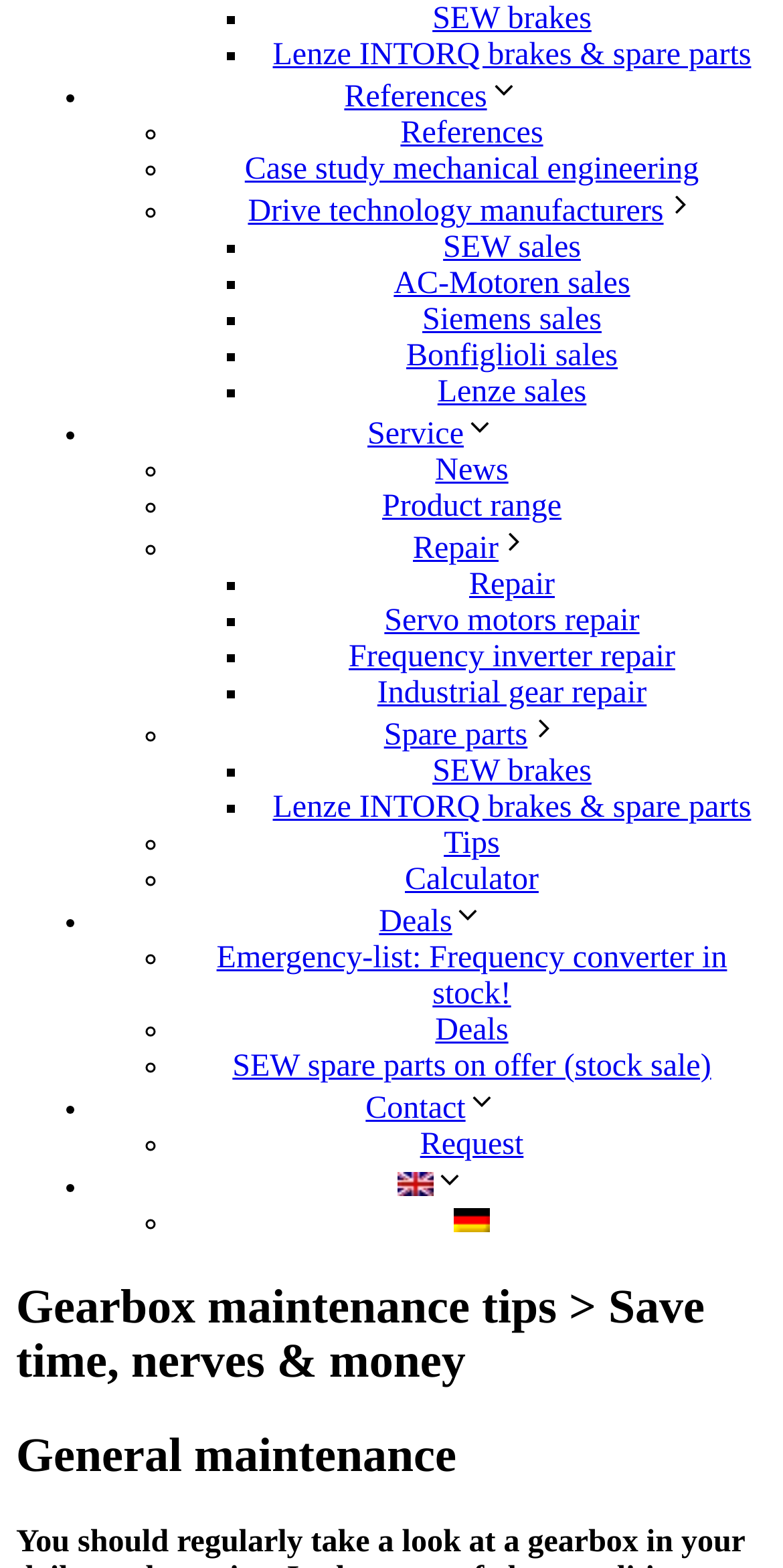Predict the bounding box coordinates for the UI element described as: "parent_node: L' OBSERVATEUR BURUNDI". The coordinates should be four float numbers between 0 and 1, presented as [left, top, right, bottom].

None